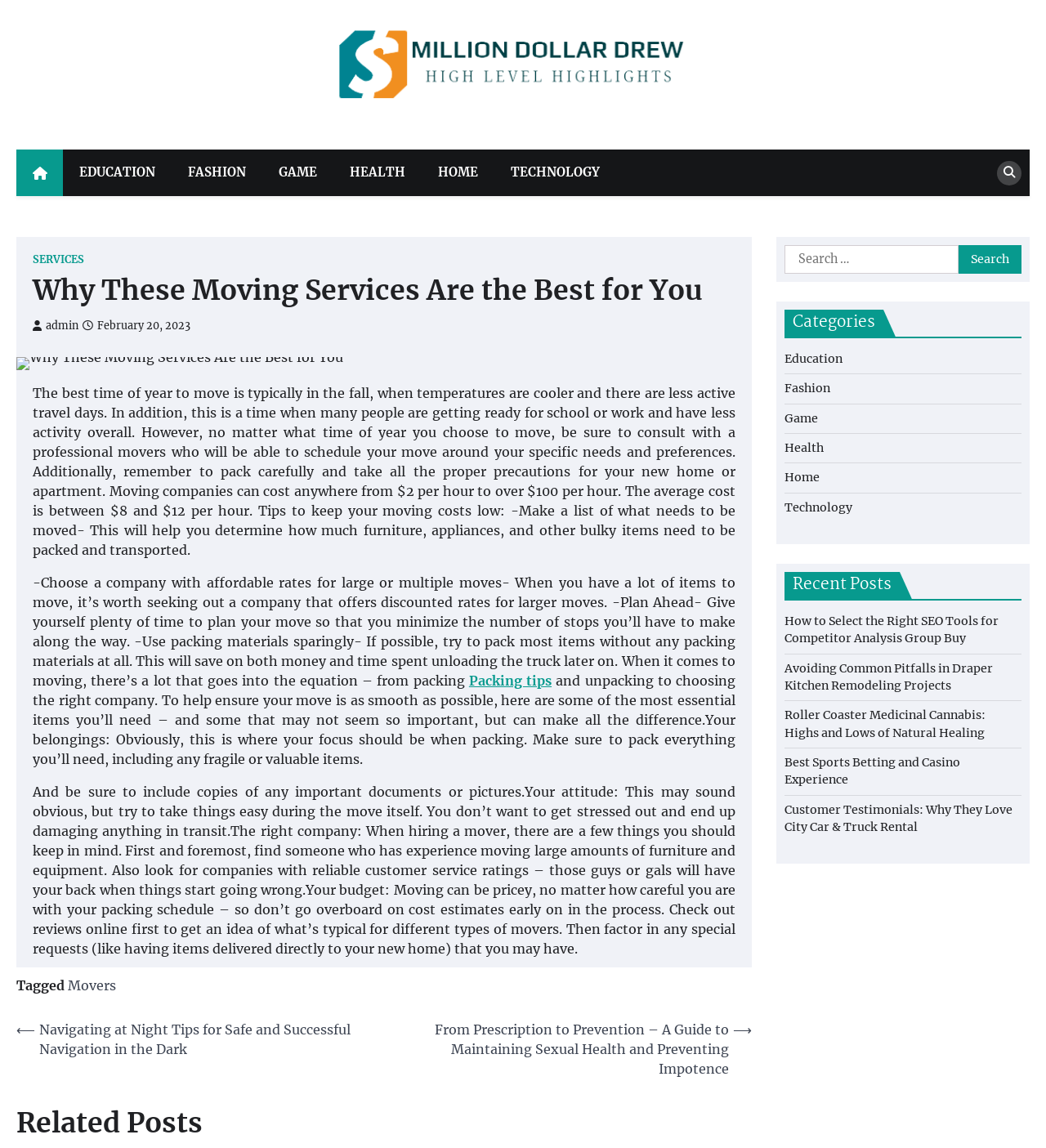Respond to the question below with a single word or phrase: What is the topic of the article?

Moving services